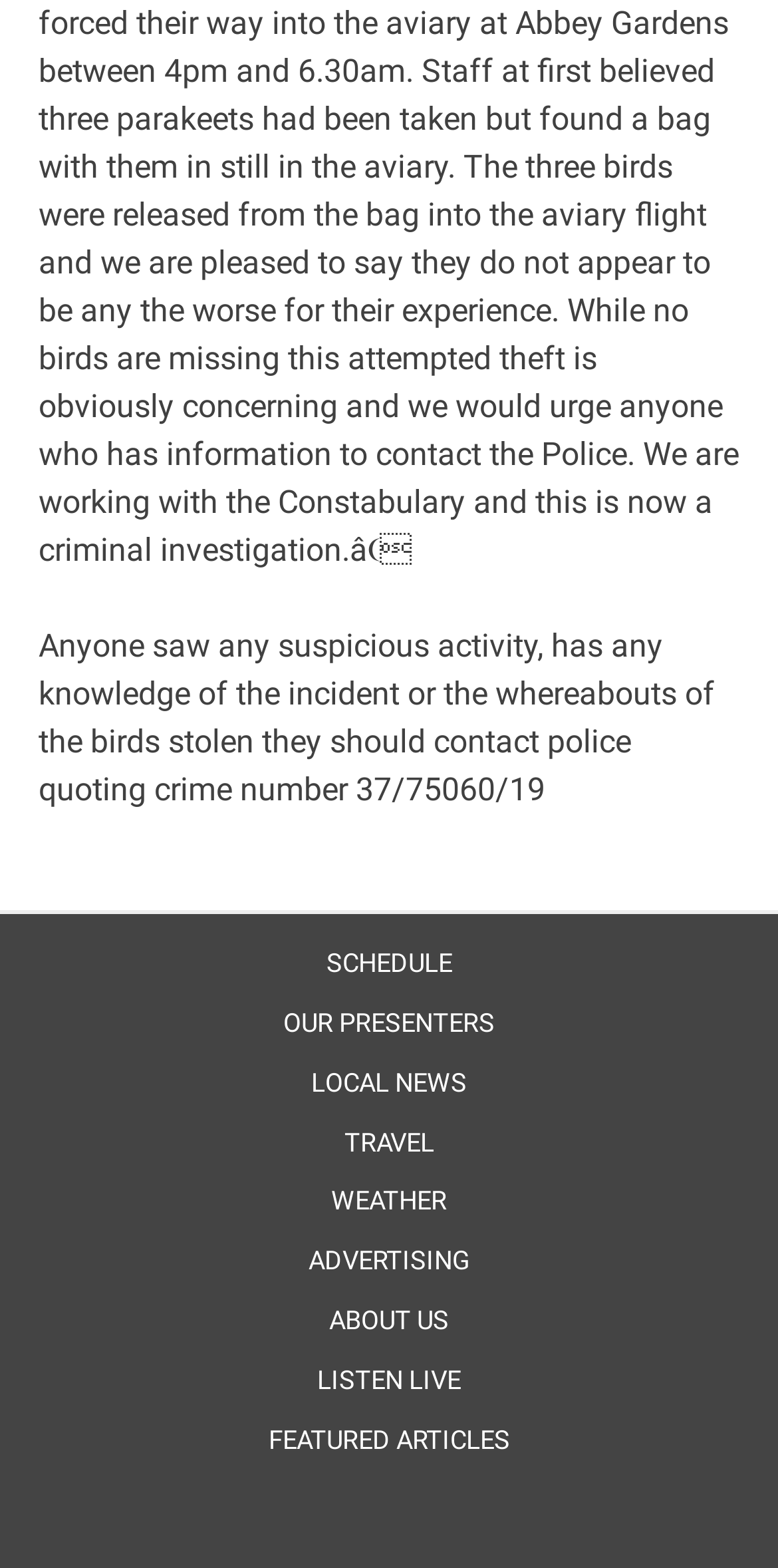Please determine the bounding box coordinates for the element that should be clicked to follow these instructions: "Read local news".

[0.367, 0.675, 0.633, 0.705]